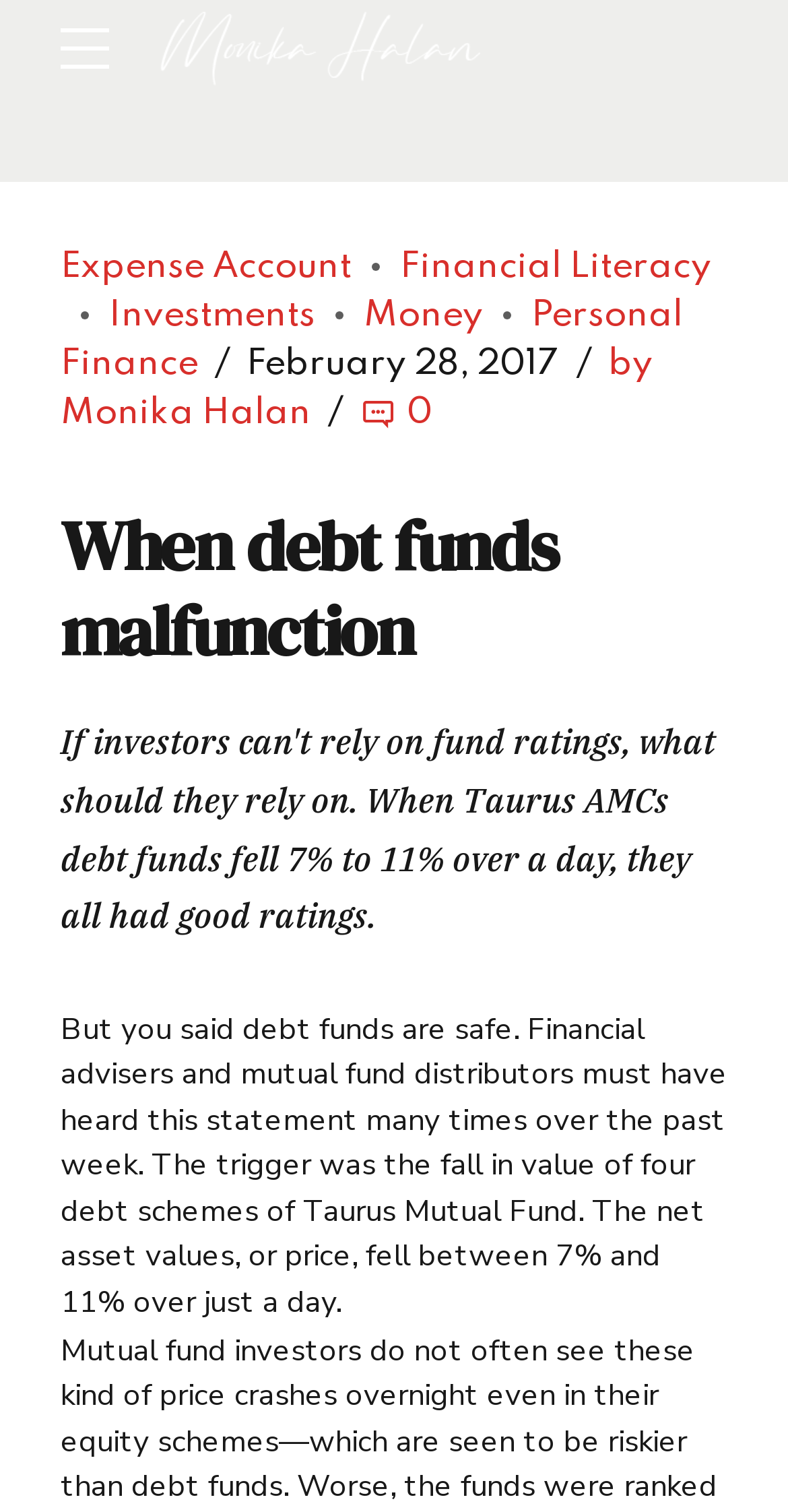Pinpoint the bounding box coordinates of the area that must be clicked to complete this instruction: "View Expense Account".

[0.077, 0.164, 0.446, 0.189]